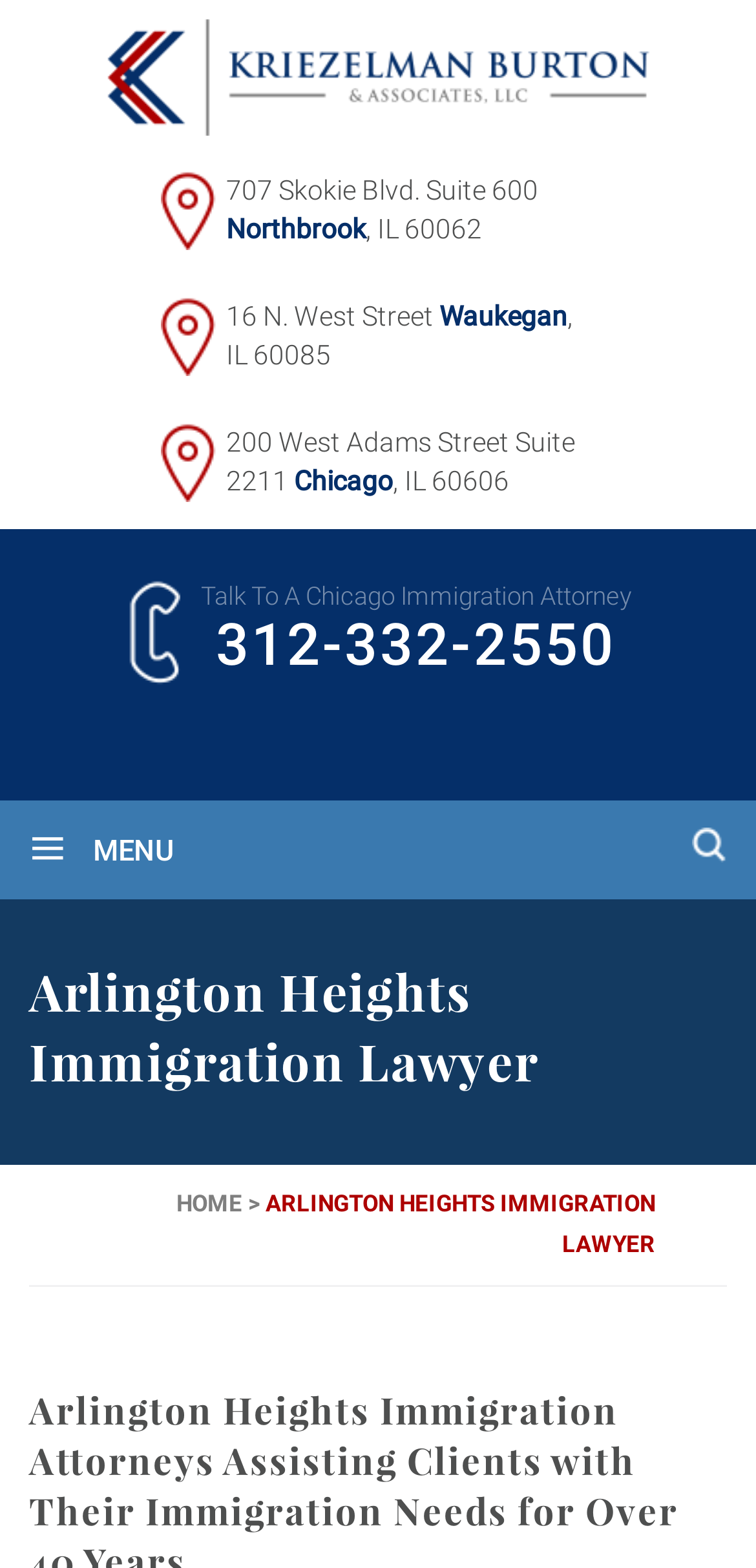Identify the bounding box coordinates for the element you need to click to achieve the following task: "Call the phone number". Provide the bounding box coordinates as four float numbers between 0 and 1, in the form [left, top, right, bottom].

[0.286, 0.39, 0.814, 0.433]